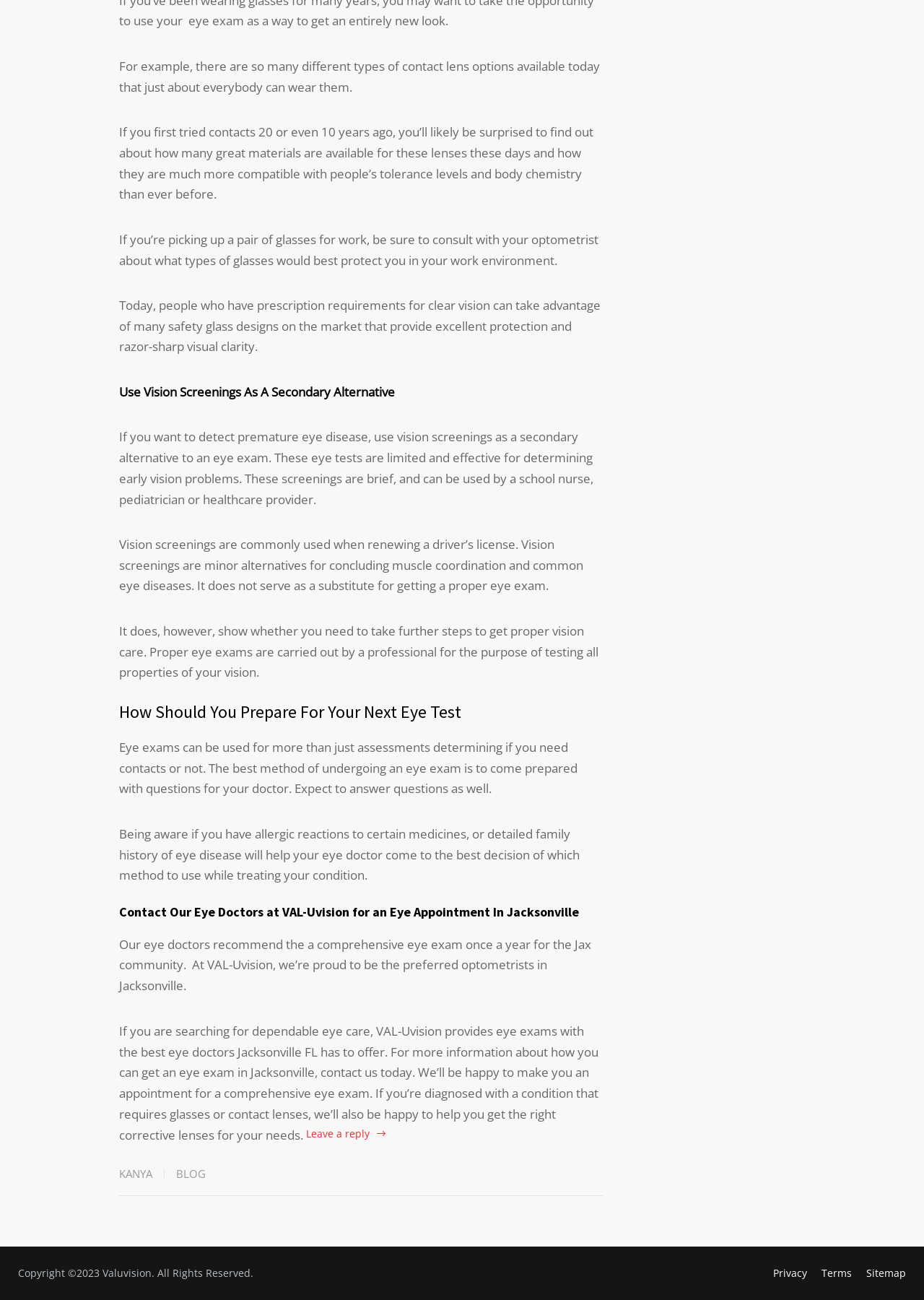What type of information should you bring to an eye exam?
Please provide a single word or phrase answer based on the image.

Family history and allergies